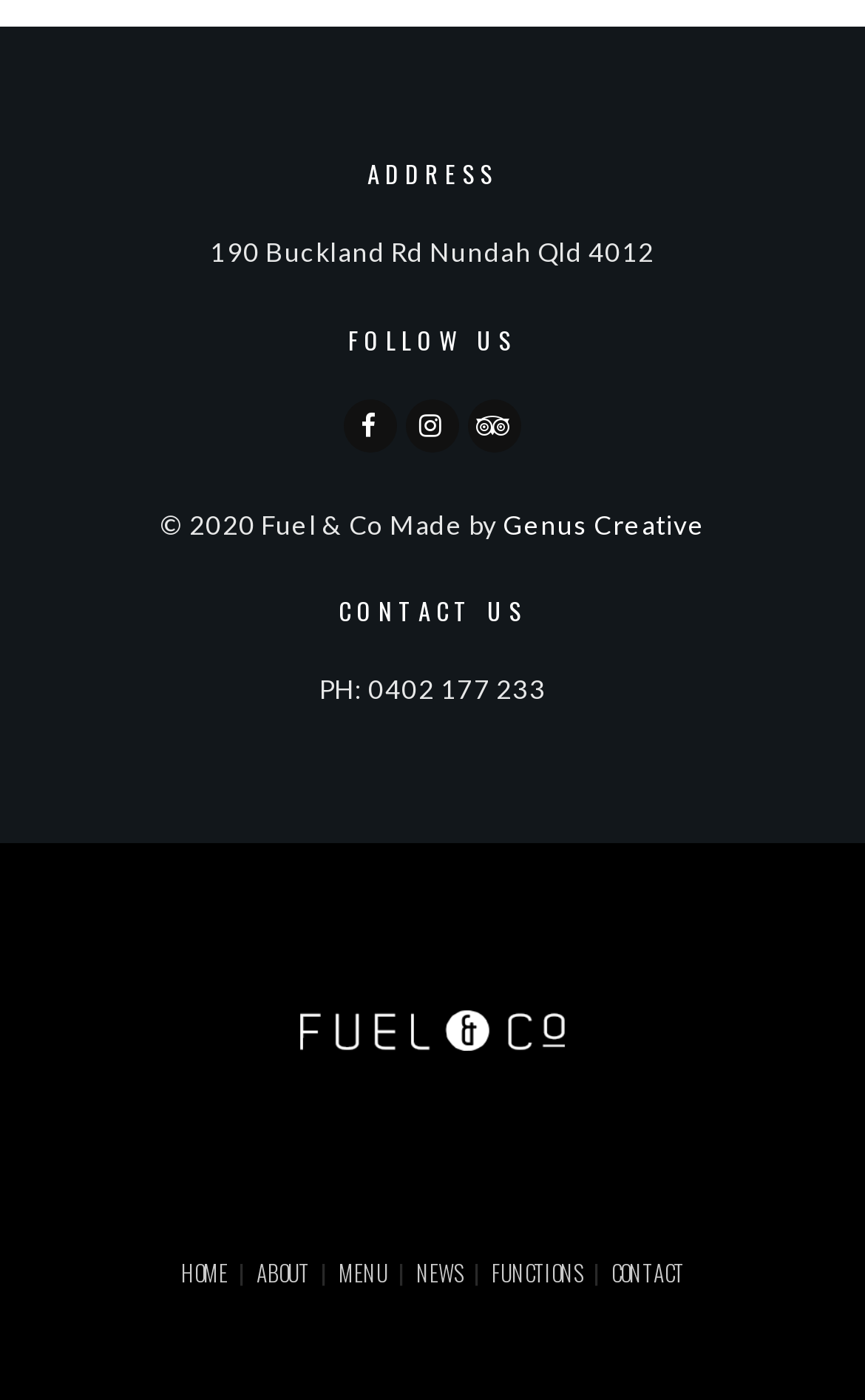What is the phone number to contact Fuel & Co?
Look at the image and answer the question using a single word or phrase.

0402 177 233